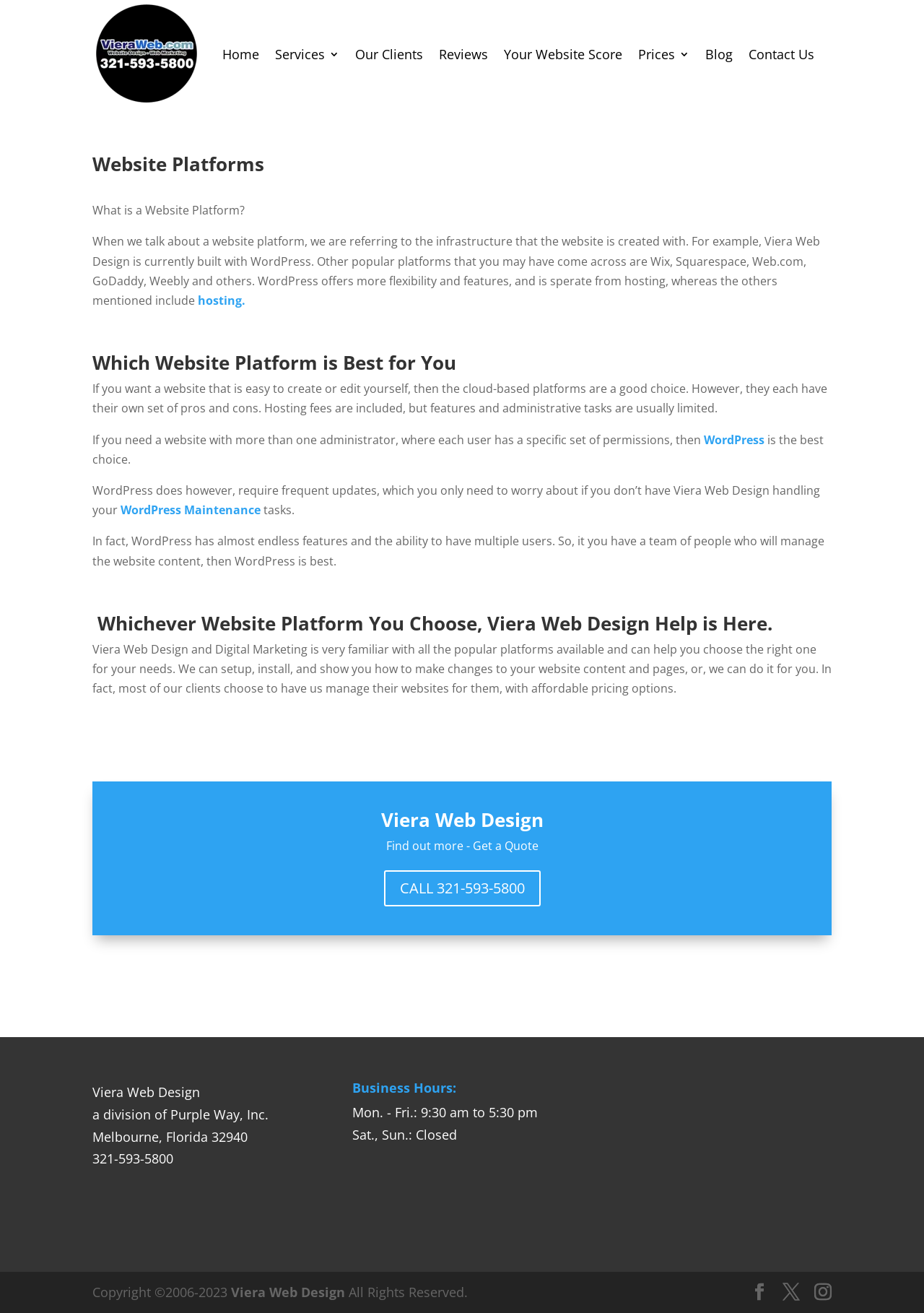What are the business hours of Viera Web Design?
Answer briefly with a single word or phrase based on the image.

Mon-Fri 9:30am-5:30pm, Sat-Sun Closed